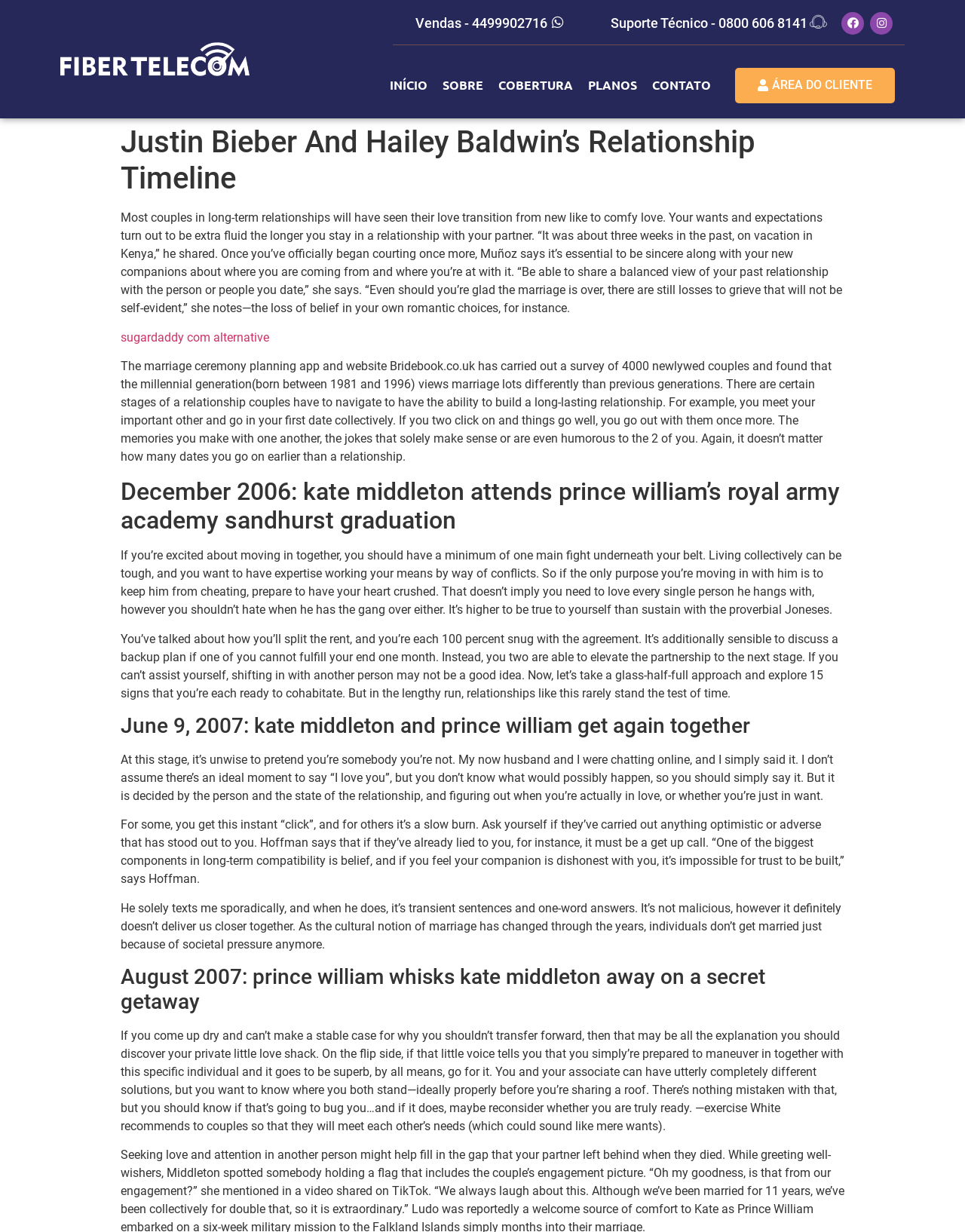Determine the bounding box coordinates for the UI element described. Format the coordinates as (top-left x, top-left y, bottom-right x, bottom-right y) and ensure all values are between 0 and 1. Element description: Sobre

[0.451, 0.055, 0.509, 0.083]